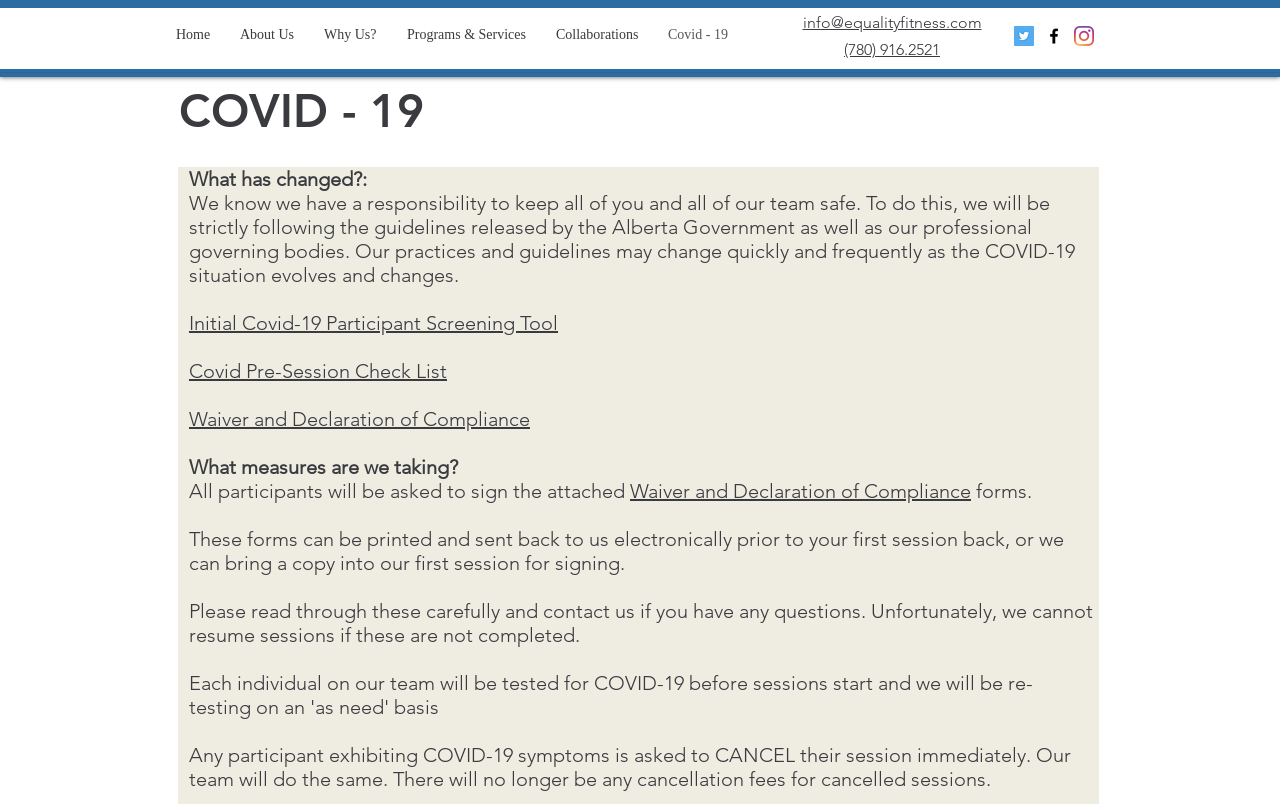Predict the bounding box of the UI element that fits this description: "title="Hewlett Photography & Design"".

None